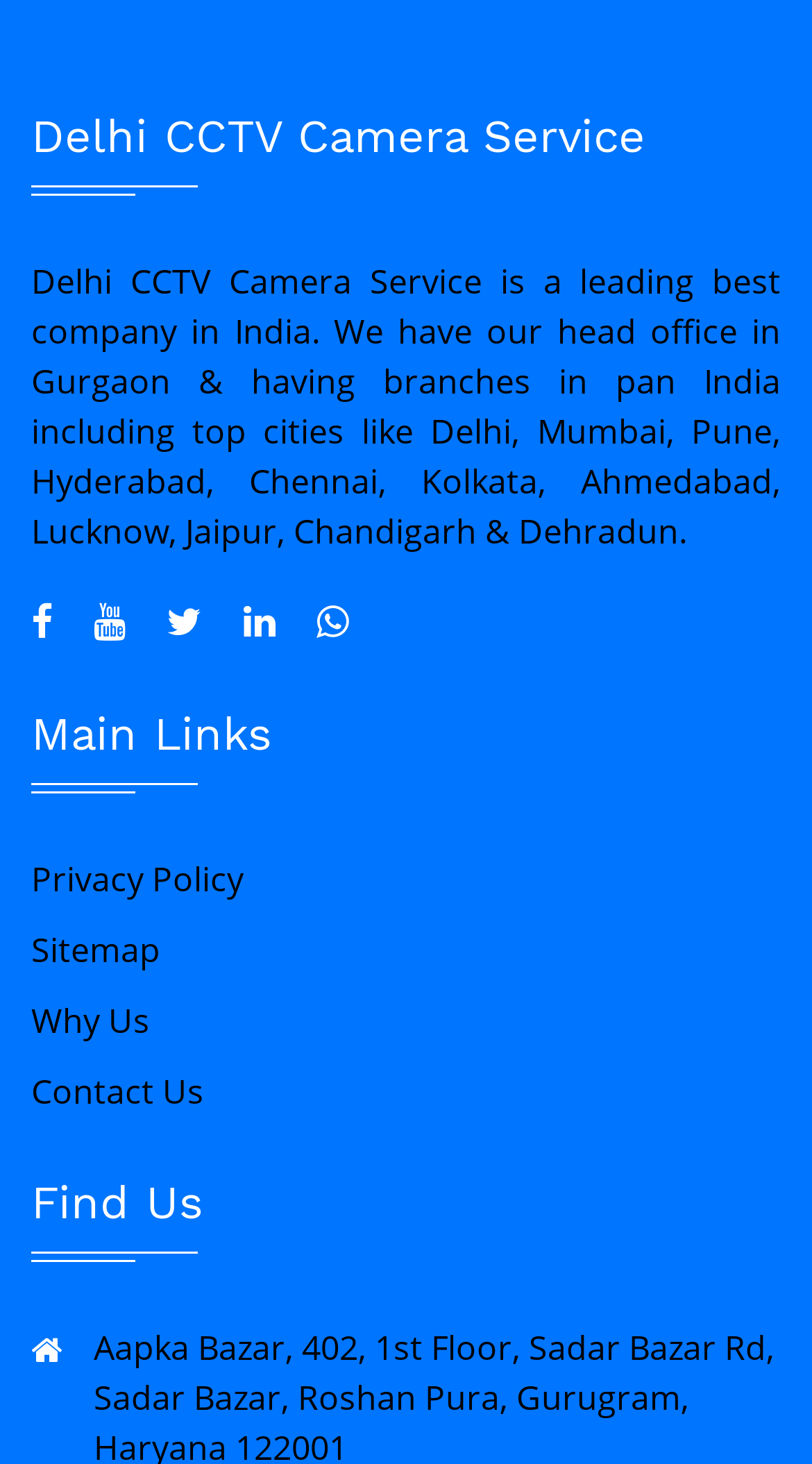Find the bounding box coordinates of the clickable area that will achieve the following instruction: "Click on South City".

[0.064, 0.034, 0.936, 0.072]